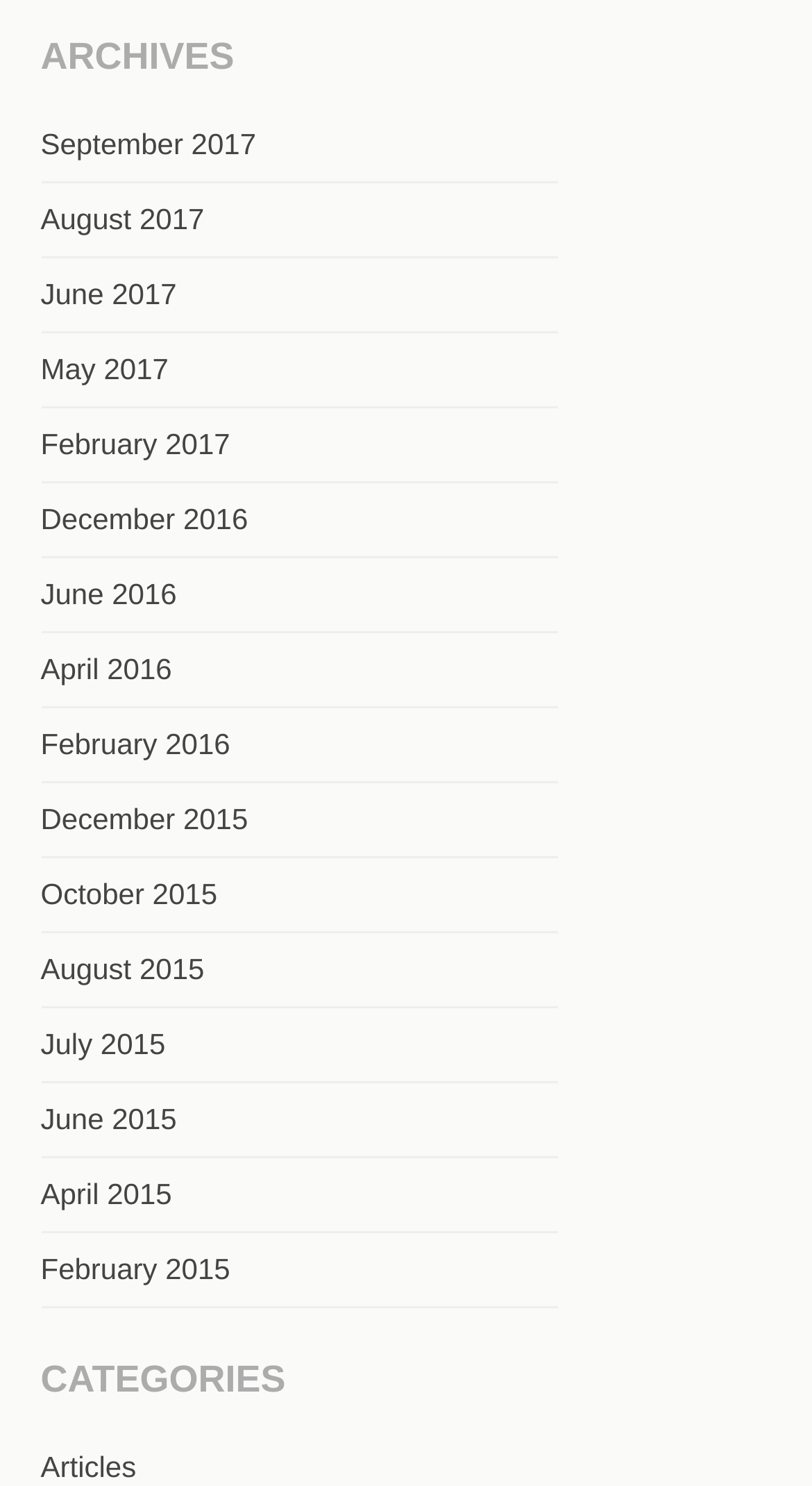Determine the bounding box for the UI element as described: "Articles". The coordinates should be represented as four float numbers between 0 and 1, formatted as [left, top, right, bottom].

[0.05, 0.975, 0.168, 0.998]